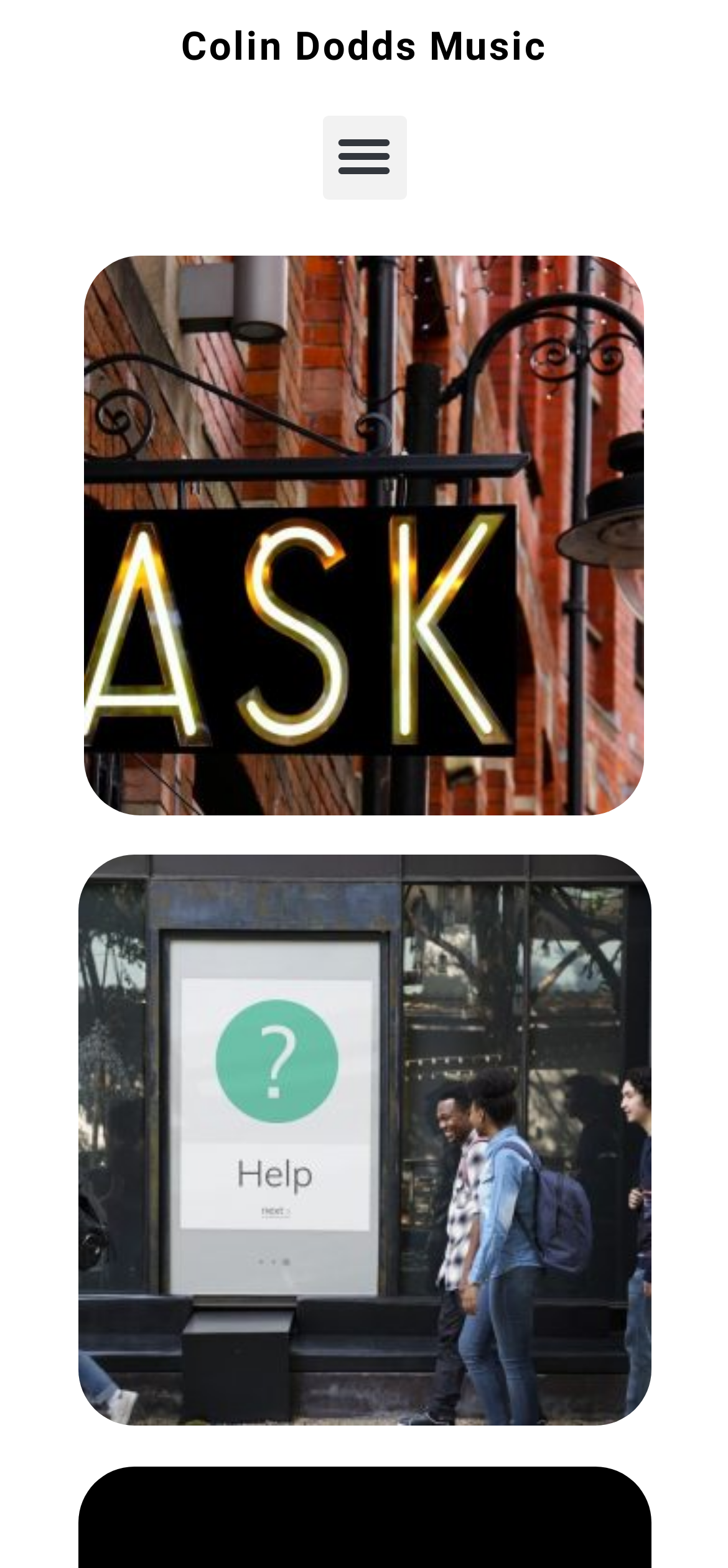Given the description "Colin Dodds Music", provide the bounding box coordinates of the corresponding UI element.

[0.249, 0.015, 0.751, 0.044]